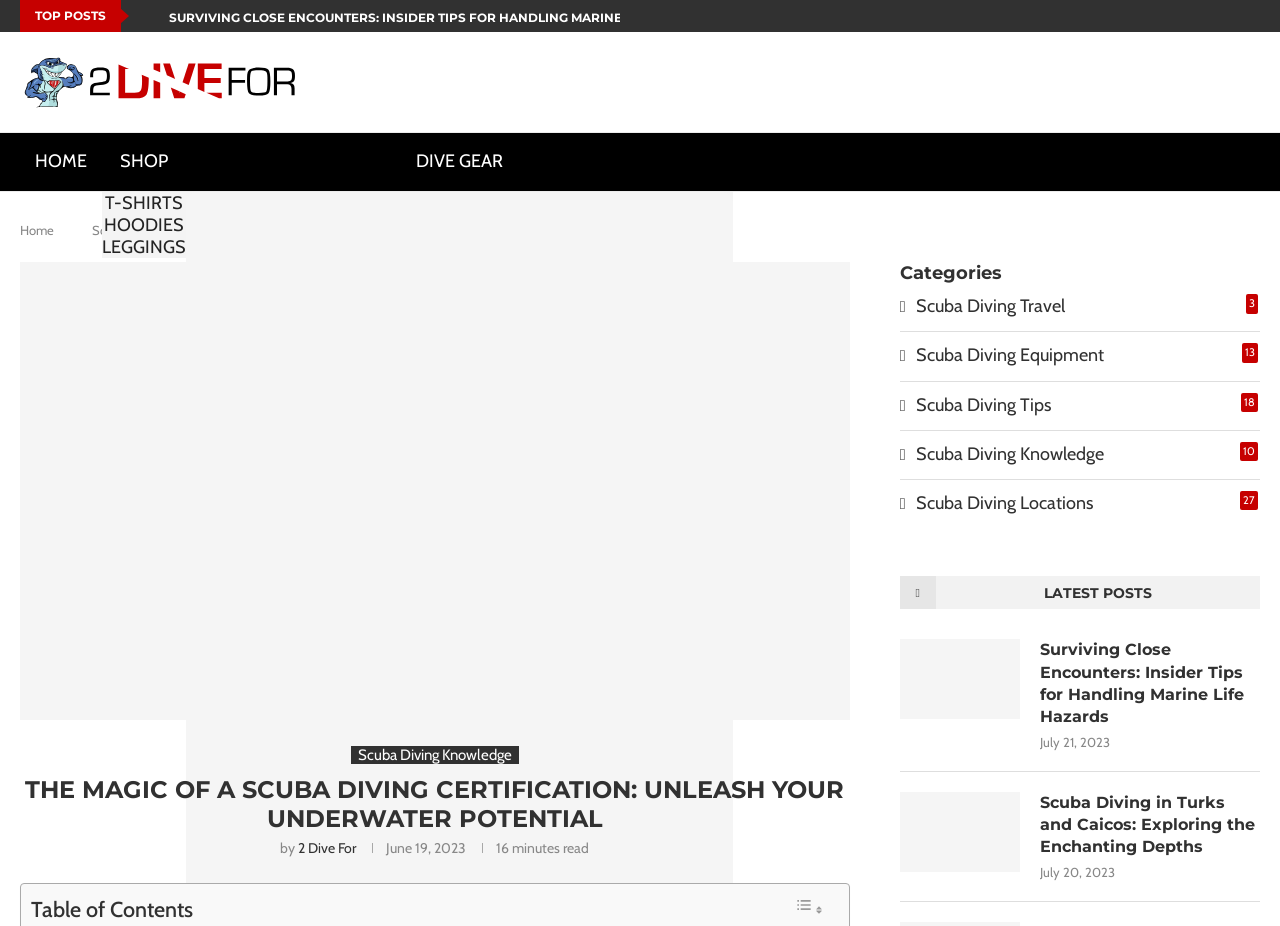Identify the bounding box of the UI element that matches this description: "Hoodies".

[0.081, 0.231, 0.144, 0.255]